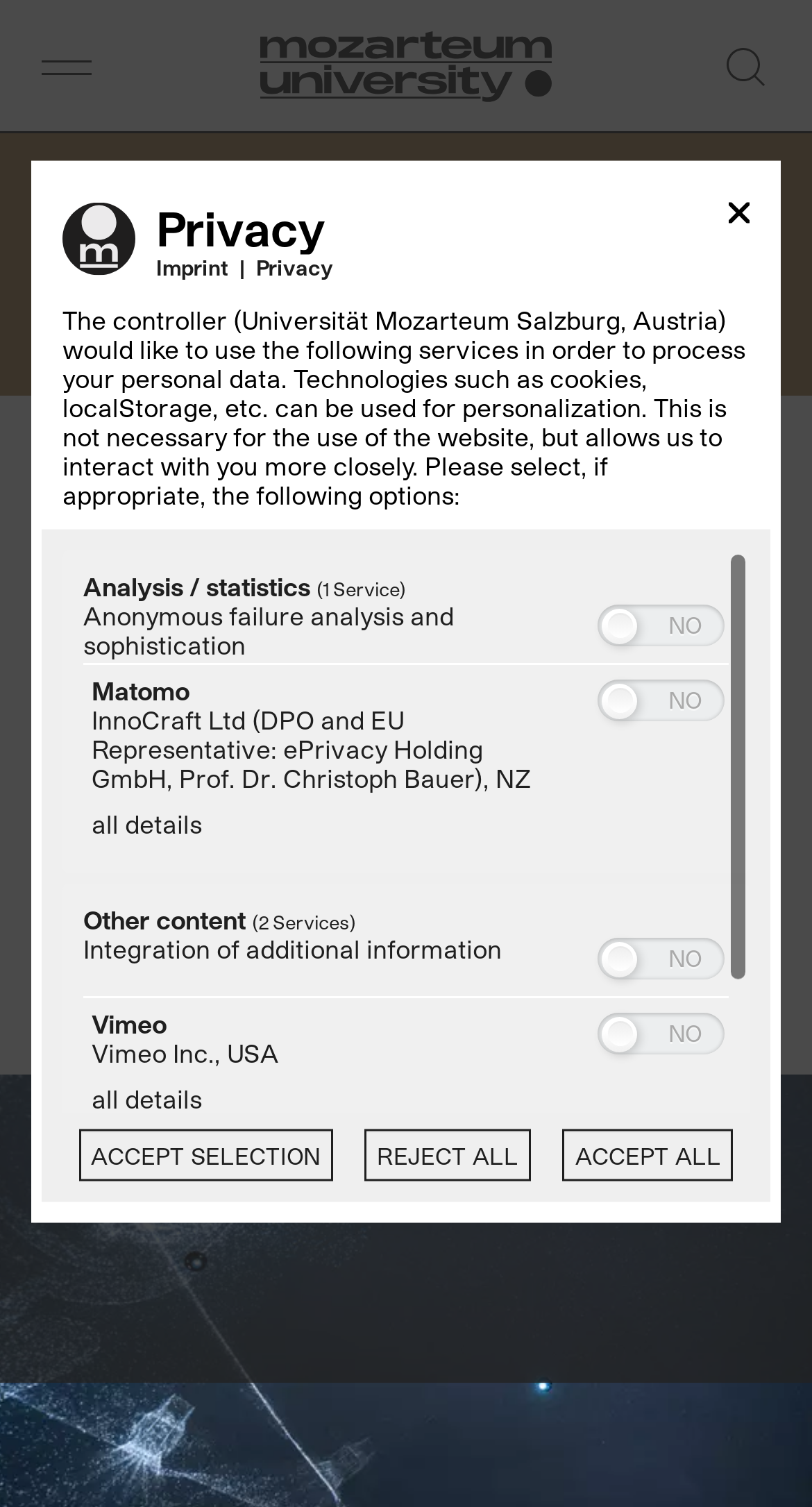Please determine the bounding box of the UI element that matches this description: all detailsto YouTube. The coordinates should be given as (top-left x, top-left y, bottom-right x, bottom-right y), with all values between 0 and 1.

[0.113, 0.797, 0.249, 0.816]